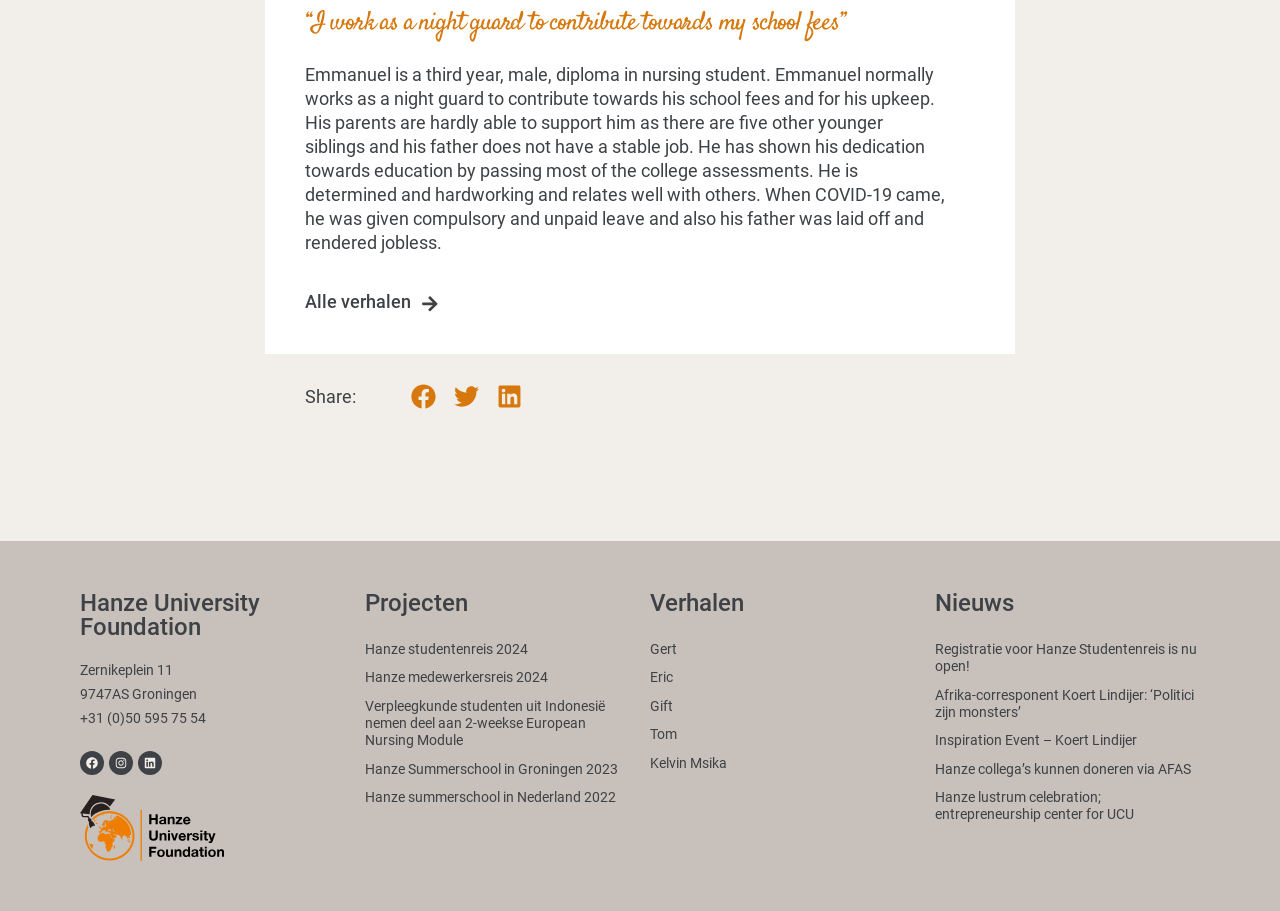Locate and provide the bounding box coordinates for the HTML element that matches this description: "Hanze studentenreis 2024".

[0.285, 0.703, 0.416, 0.721]